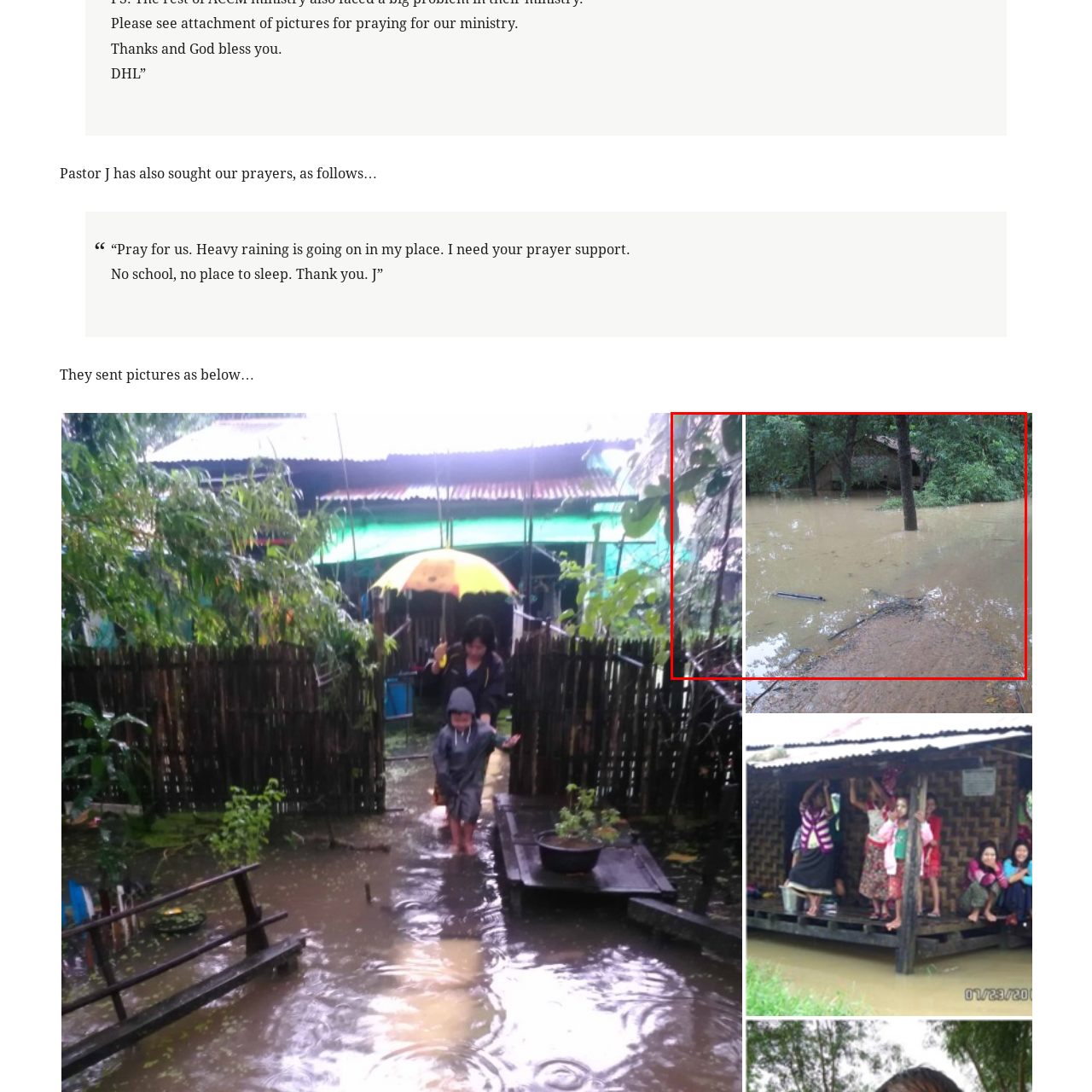Direct your attention to the image contained by the red frame and provide a detailed response to the following question, utilizing the visual data from the image:
Who has highlighted the need for prayers and assistance?

According to the caption, Pastor J has made pleas for support, emphasizing the urgent need for prayers and assistance during this challenging situation.